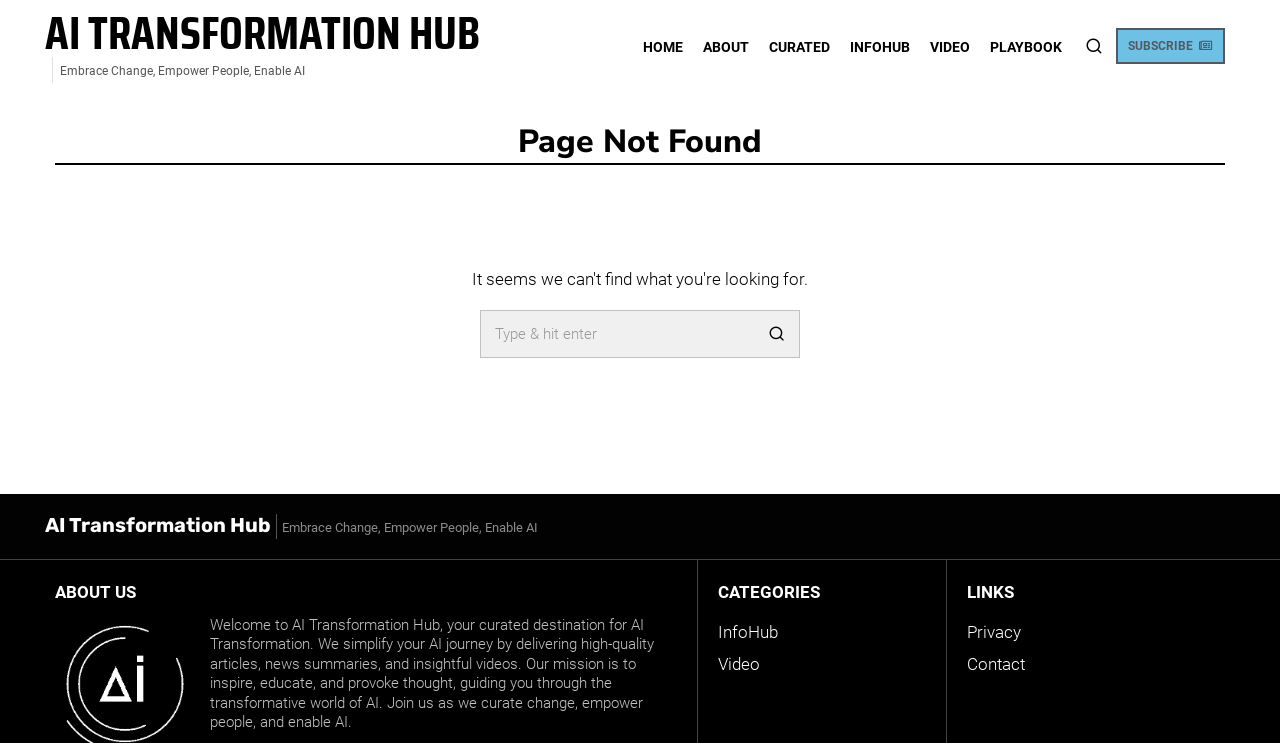What is the purpose of the search bar?
Based on the image, answer the question with as much detail as possible.

The search bar is located in the middle of the webpage, and it has a textbox with a placeholder text 'Type & hit enter'. This suggests that the search bar is used to search for content within the website.